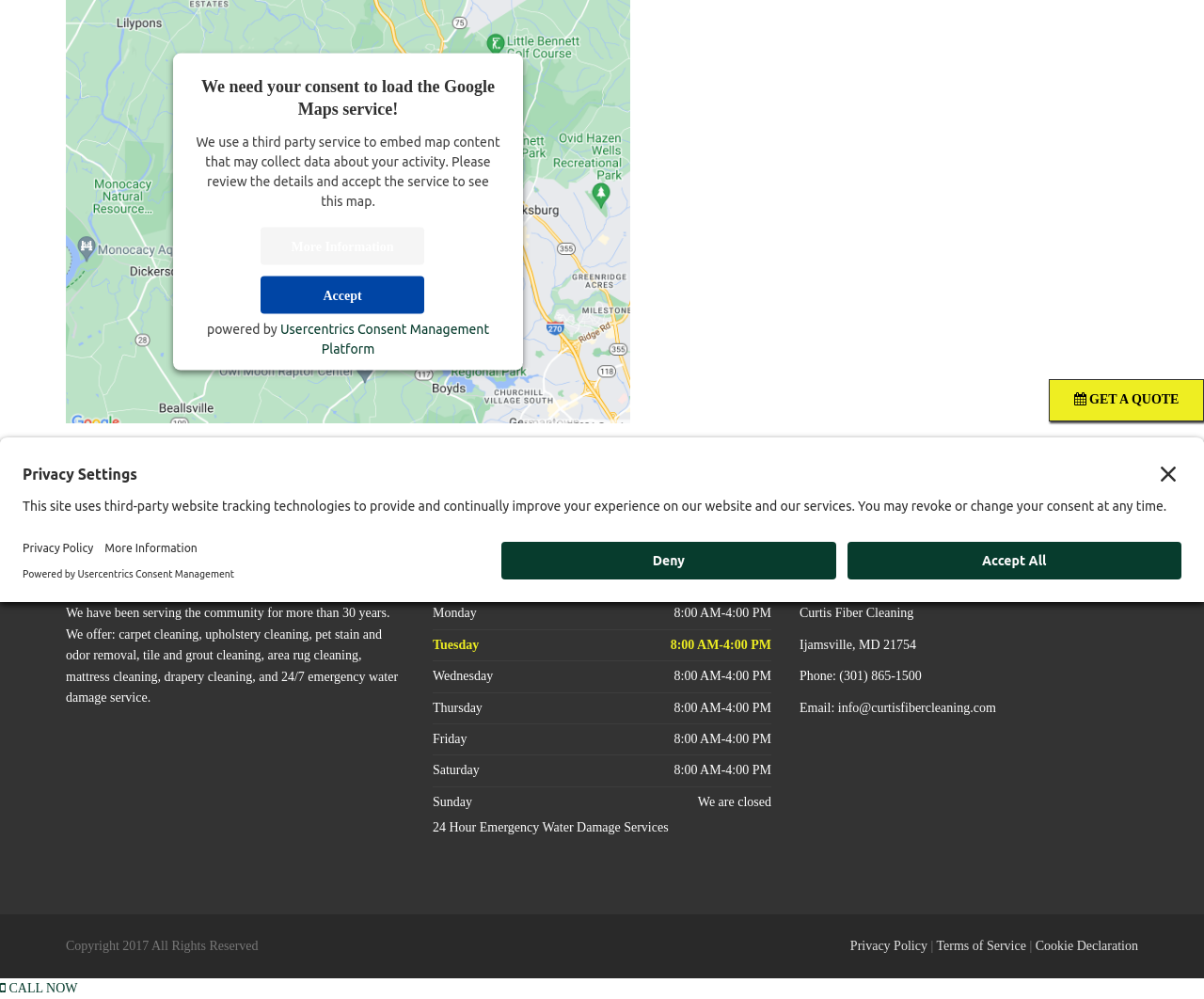Give the bounding box coordinates for this UI element: "Accept". The coordinates should be four float numbers between 0 and 1, arranged as [left, top, right, bottom].

[0.216, 0.277, 0.352, 0.314]